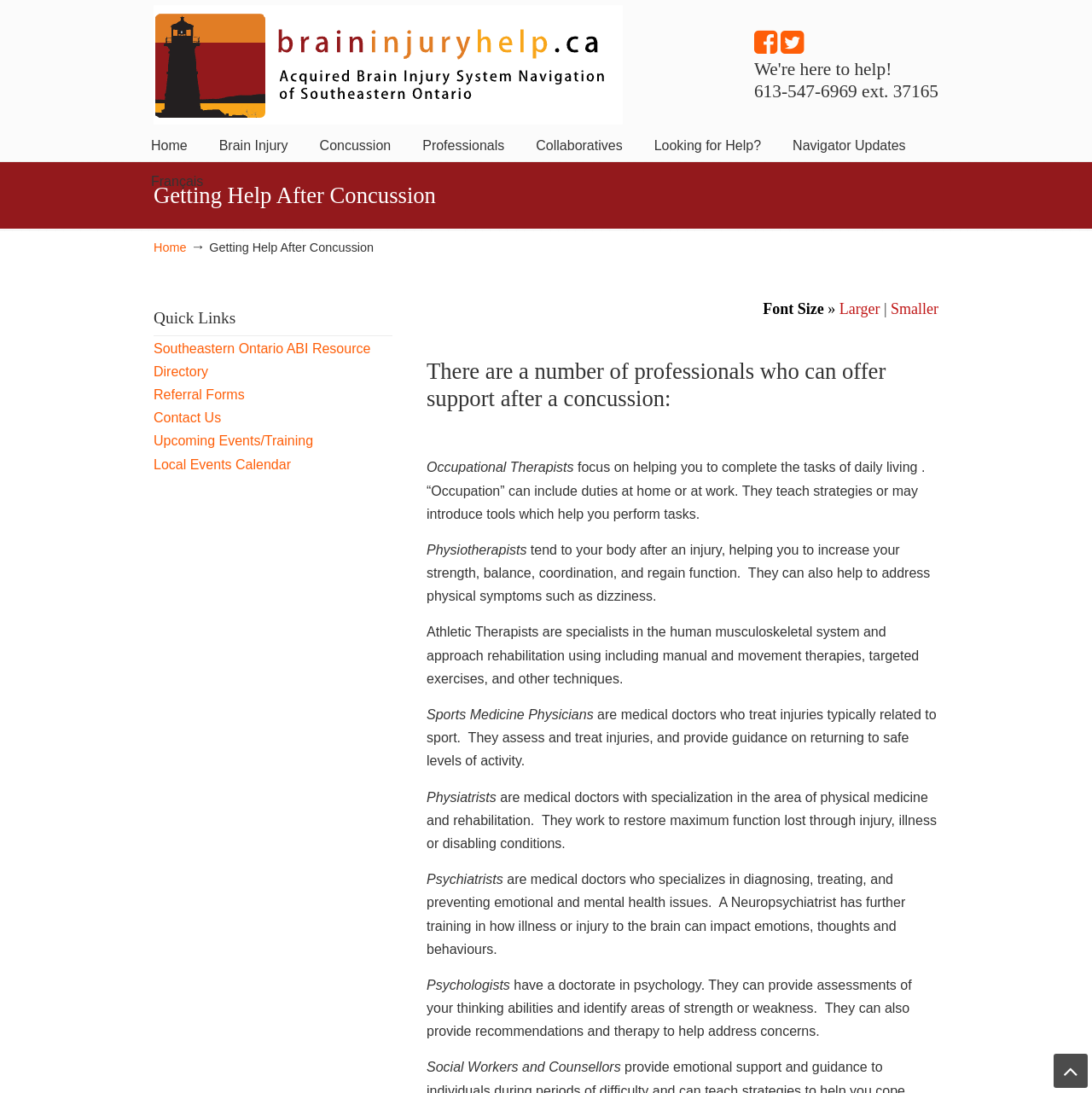Determine the bounding box of the UI element mentioned here: "Southeastern Ontario ABI Resource Directory". The coordinates must be in the format [left, top, right, bottom] with values ranging from 0 to 1.

[0.141, 0.308, 0.359, 0.35]